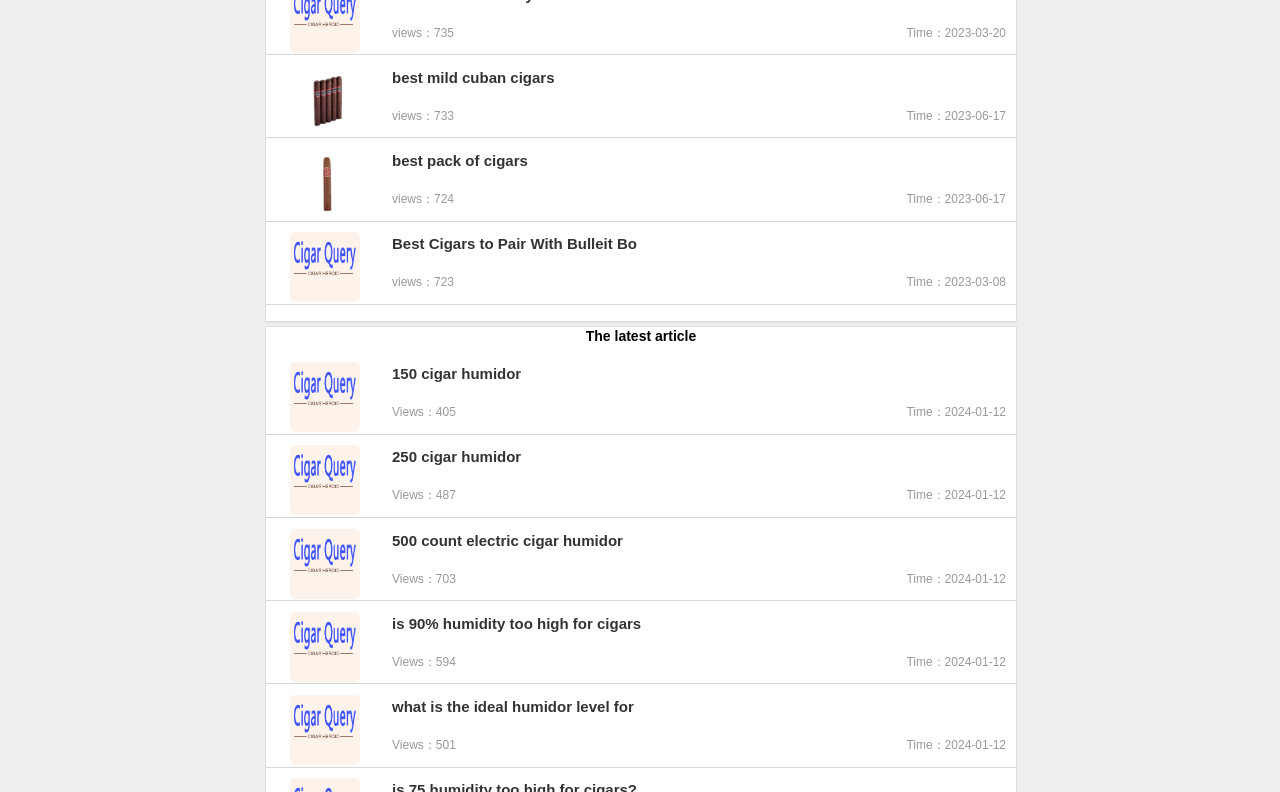Please provide a detailed answer to the question below by examining the image:
How many articles are listed on the webpage?

I counted the number of links on the webpage that appear to be article titles, and there are 9 of them.